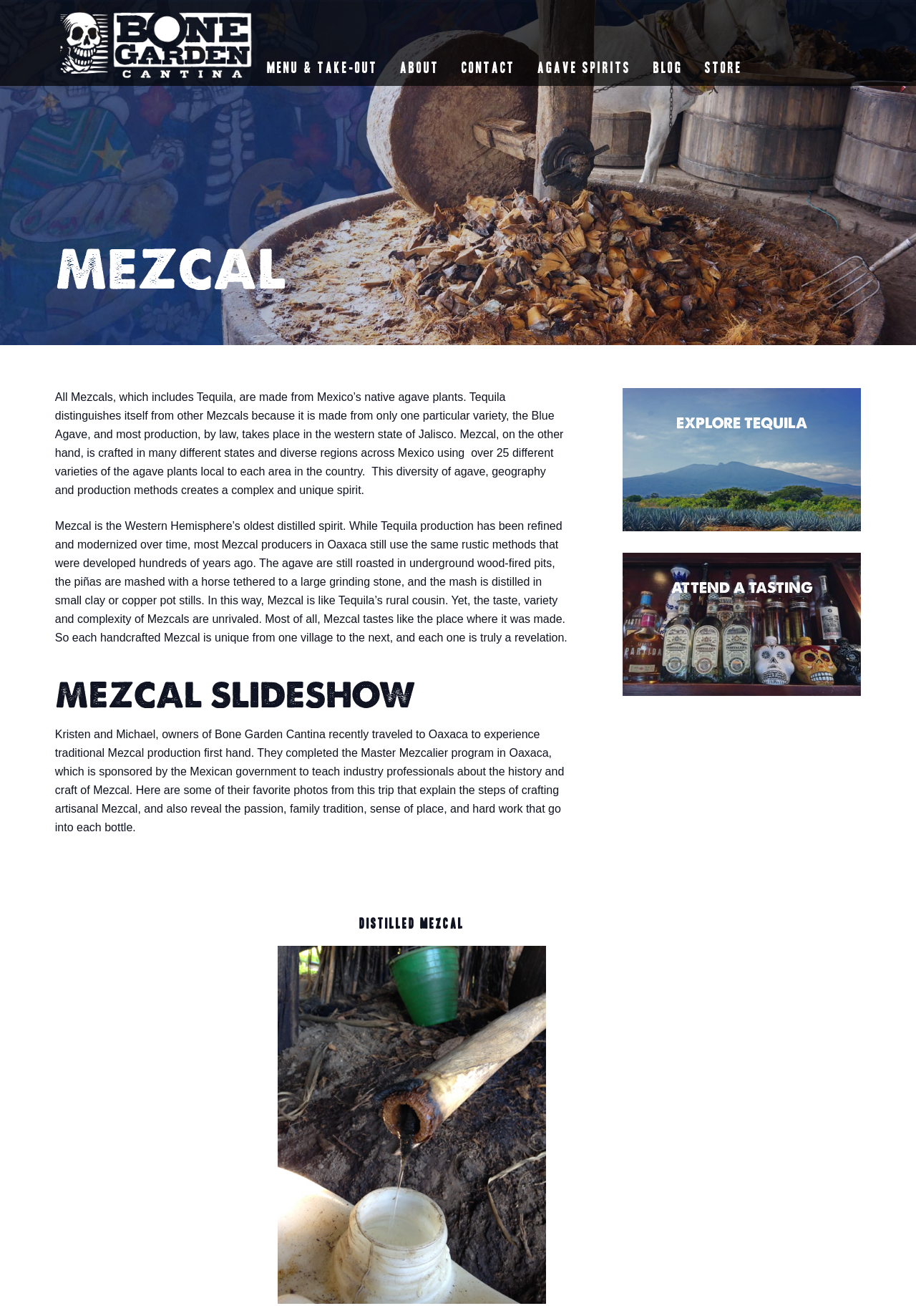Please mark the clickable region by giving the bounding box coordinates needed to complete this instruction: "Read about 'MEZCAL'".

[0.0, 0.181, 0.312, 0.23]